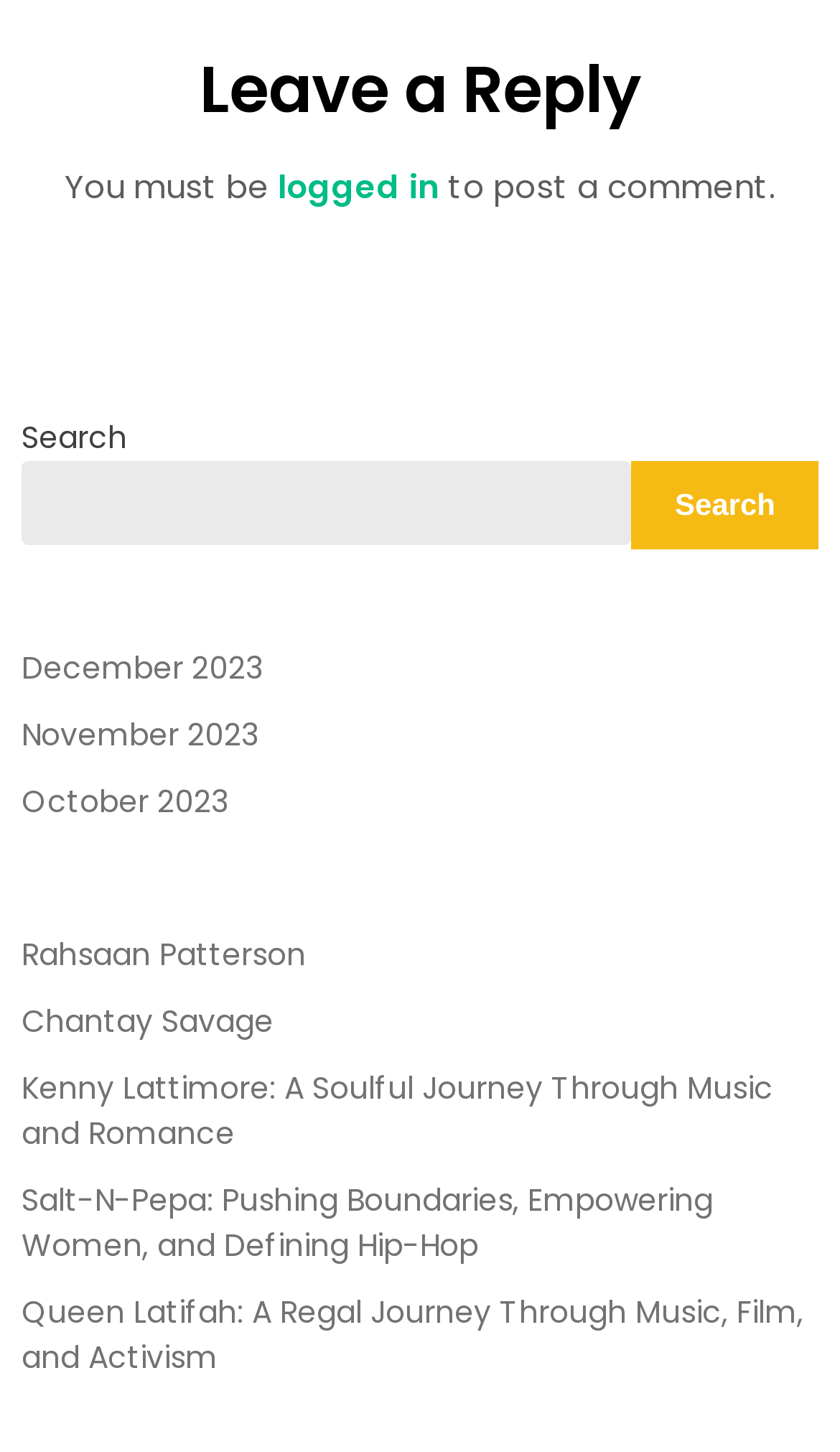Determine the bounding box coordinates of the section I need to click to execute the following instruction: "click on December 2023". Provide the coordinates as four float numbers between 0 and 1, i.e., [left, top, right, bottom].

[0.026, 0.444, 0.313, 0.474]